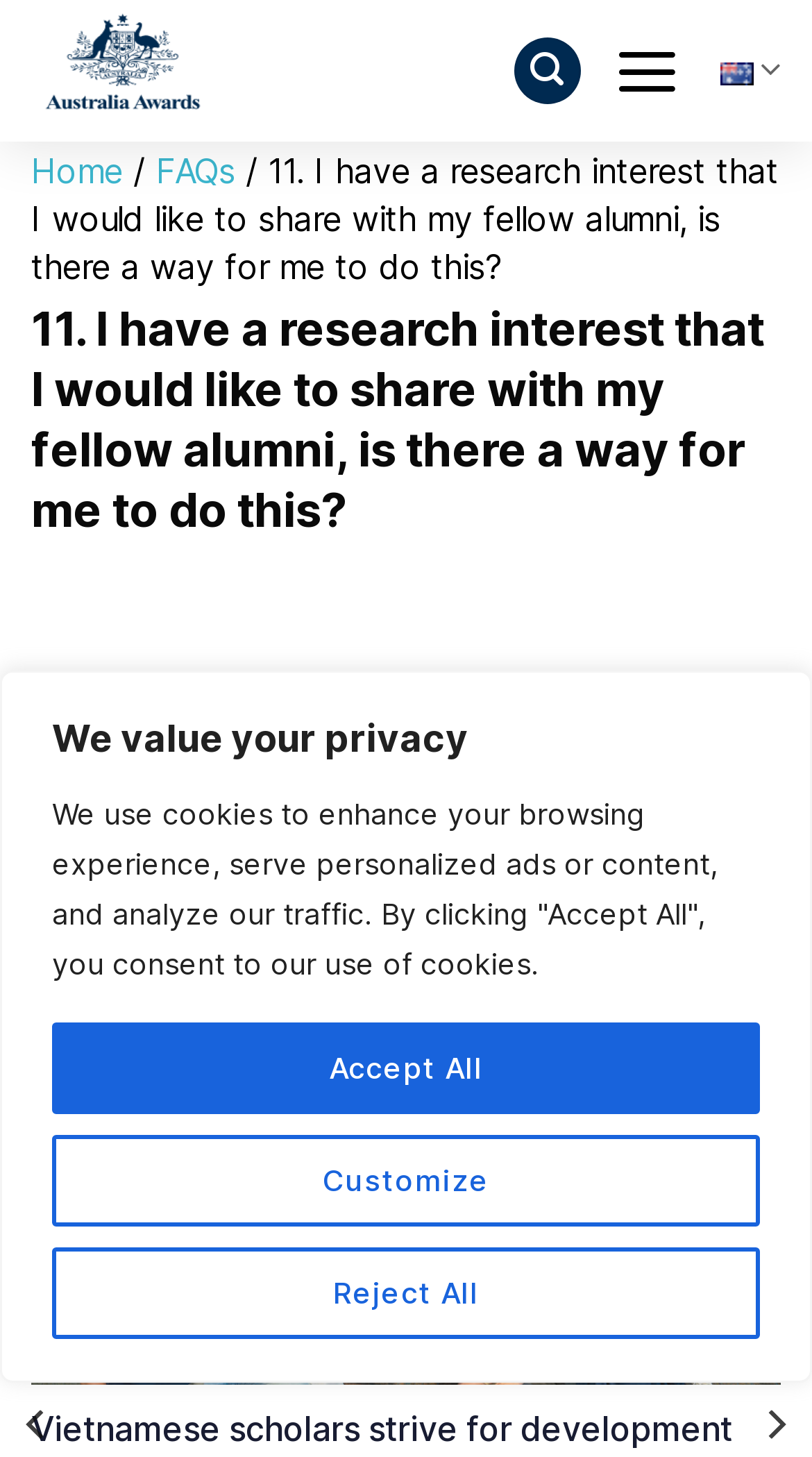Use a single word or phrase to answer the question: What is the navigation menu?

Home, FAQs